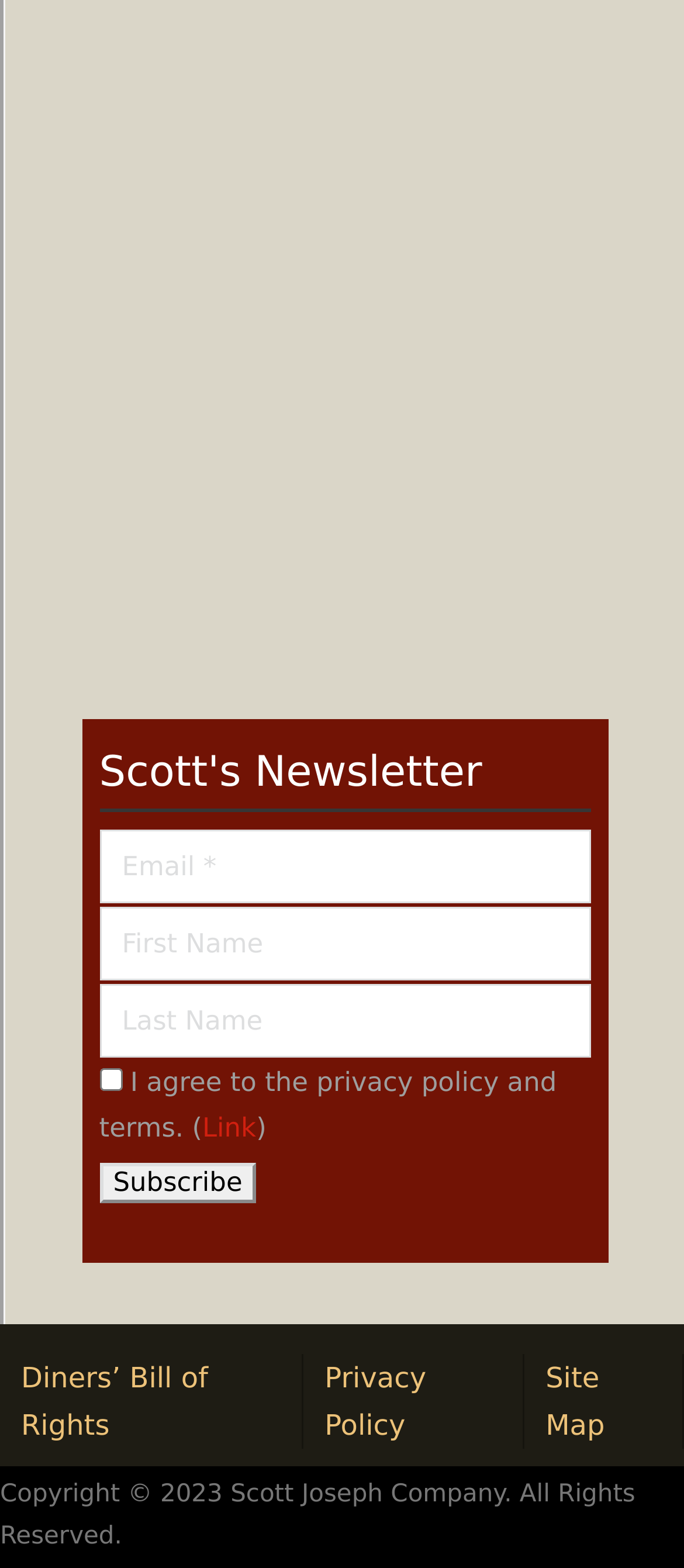What is the copyright information at the bottom of the page?
Answer the question with a single word or phrase by looking at the picture.

Copyright 2023 Scott Joseph Company